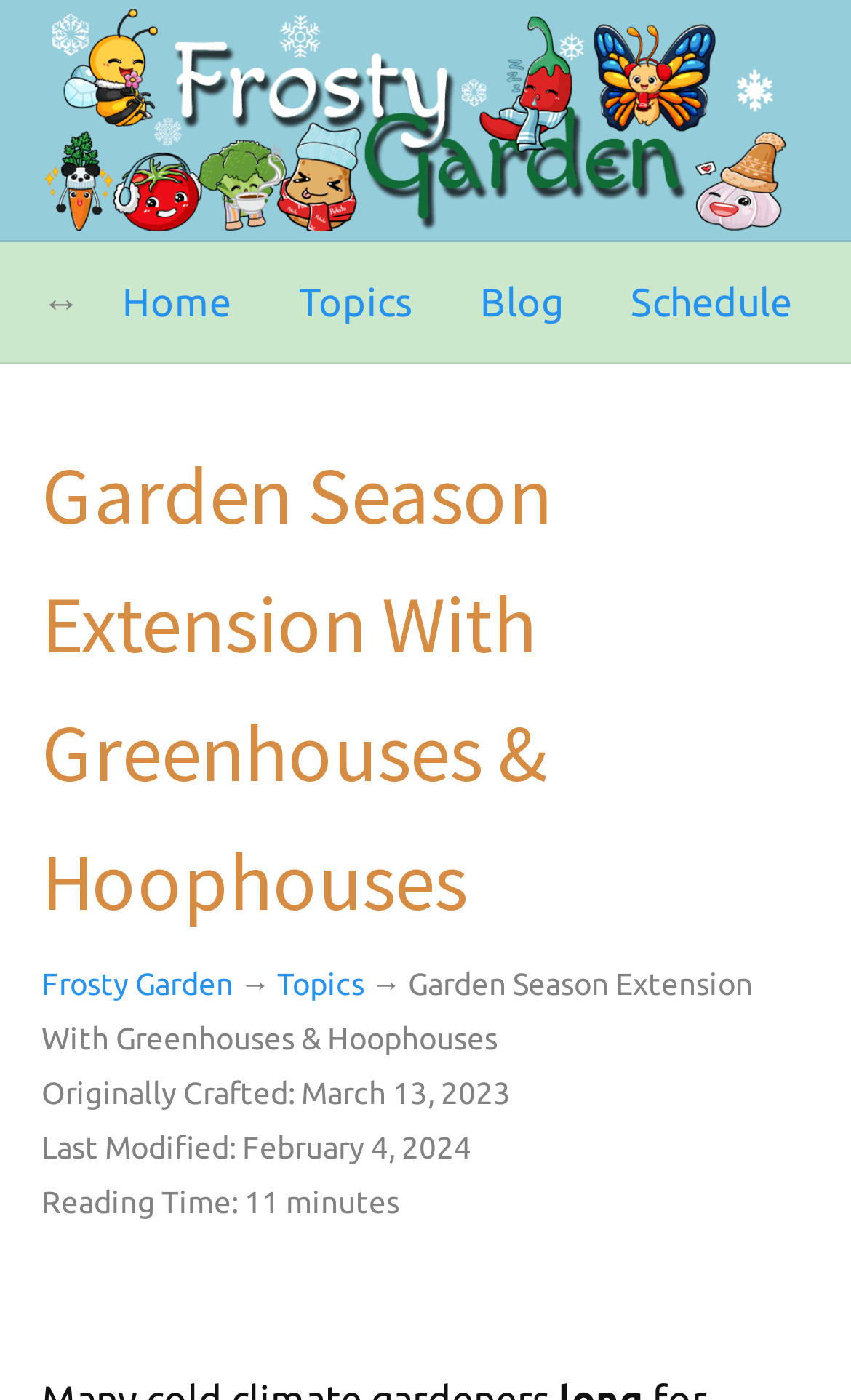Identify and provide the bounding box coordinates of the UI element described: "Blog". The coordinates should be formatted as [left, top, right, bottom], with each number being a float between 0 and 1.

[0.564, 0.172, 0.662, 0.258]